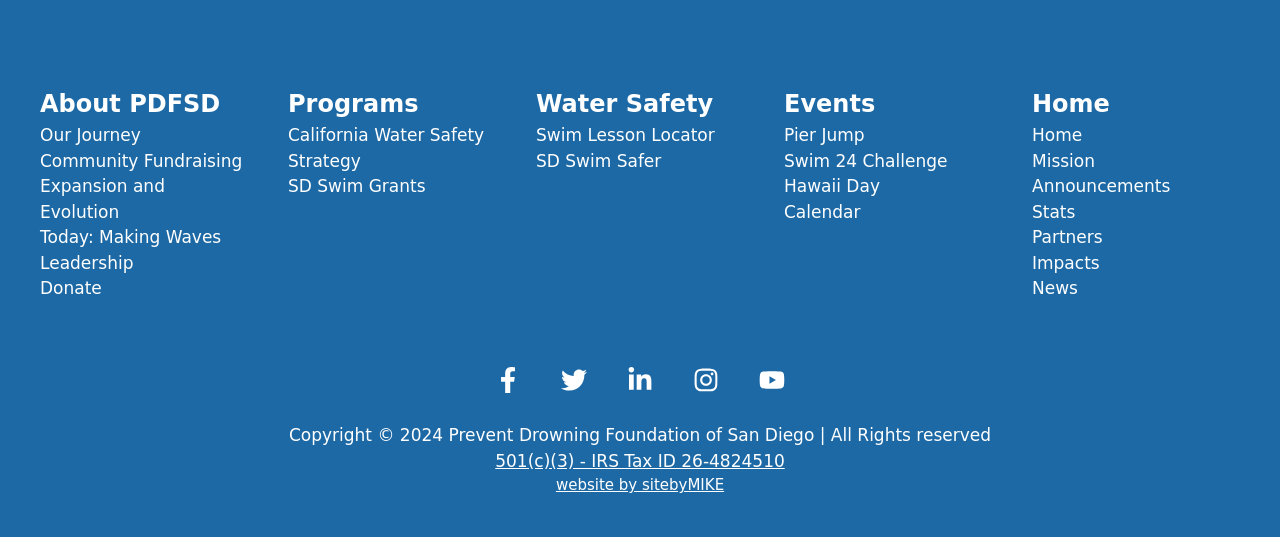Look at the image and answer the question in detail:
What type of organization is this?

I can see a link '501(c)(3) - IRS Tax ID 26-4824510' at the bottom of the page, which indicates that this organization is a non-profit organization.